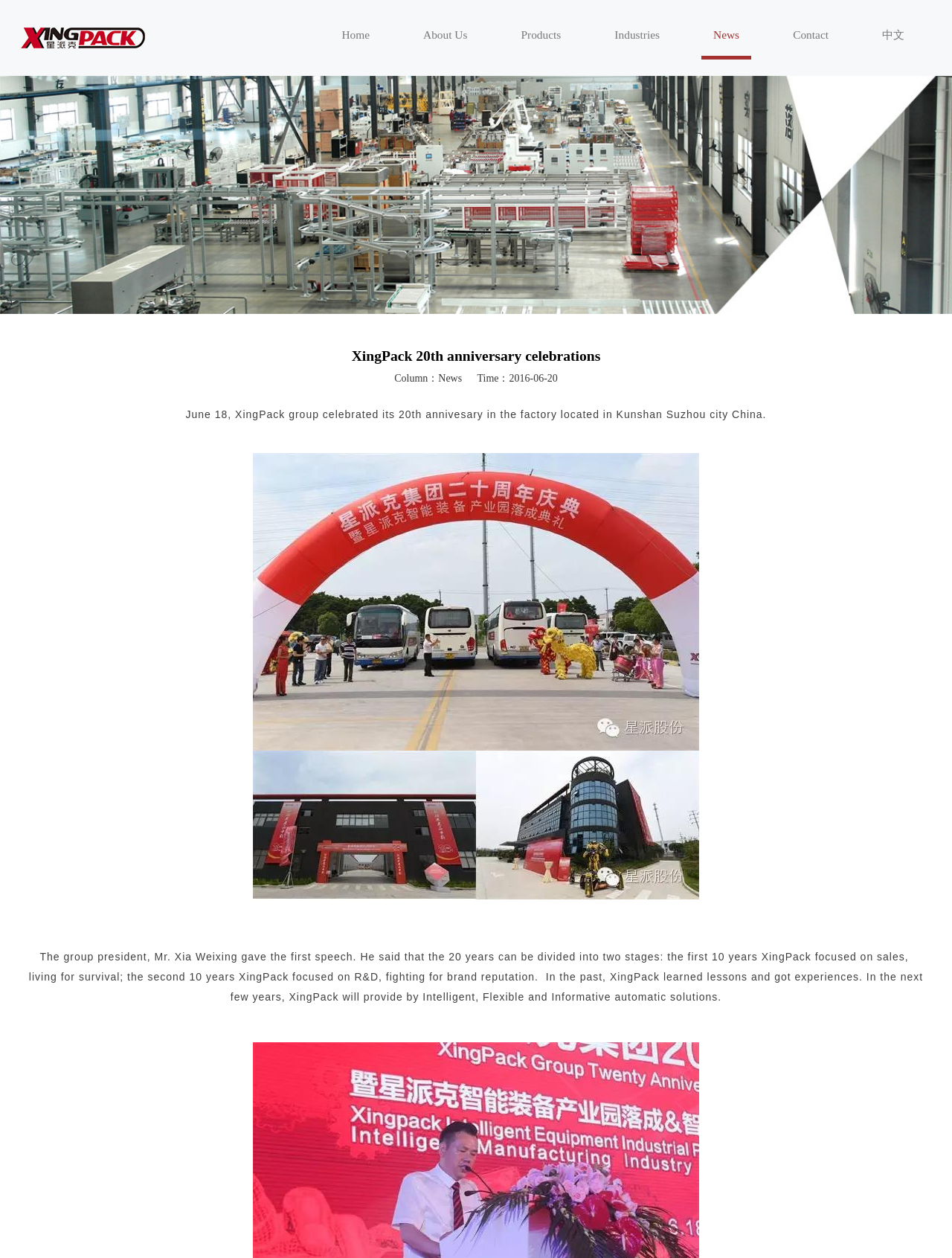Identify and provide the main heading of the webpage.

XingPack 20th anniversary celebrations